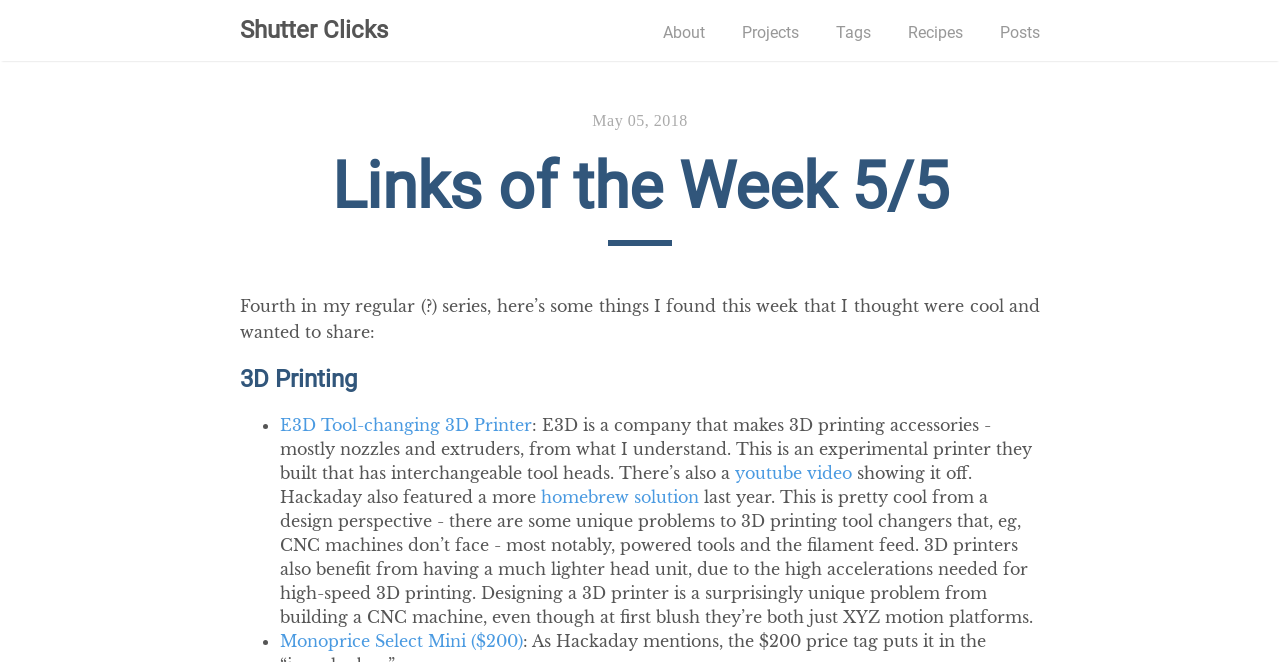What type of content is shared in this post?
Can you give a detailed and elaborate answer to the question?

I found the type of content shared in this post by reading the StaticText element 'Fourth in my regular (?) series, here’s some things I found this week that I thought were cool and wanted to share:', which describes the purpose of the post.